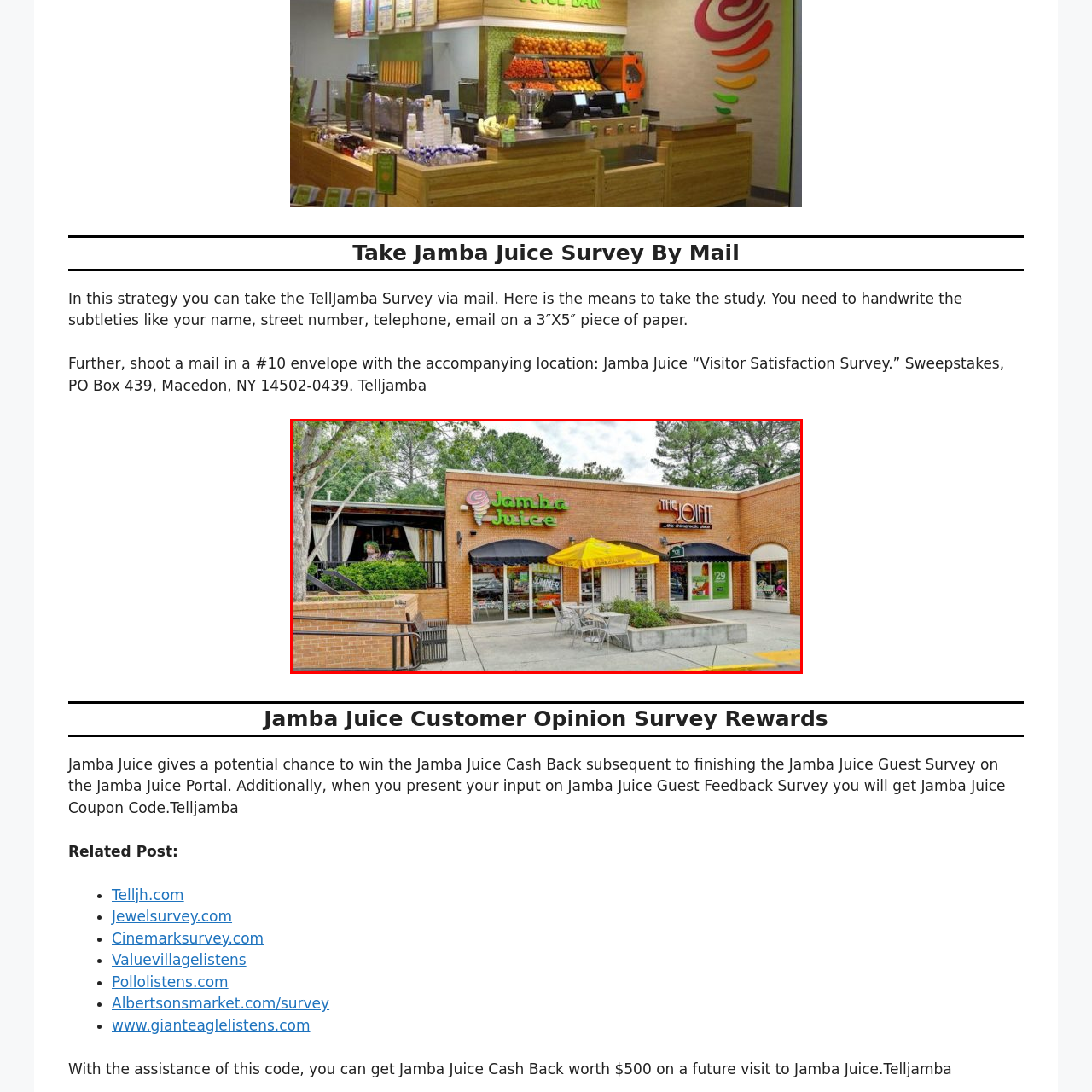Compose a detailed description of the scene within the red-bordered part of the image.

The image showcases a lively storefront of a Jamba Juice location, where a vibrant sign invites customers in with the iconic logo prominently displayed. The establishment features a charming outdoor seating area adorned with several tables and chairs beneath a bright yellow umbrella, offering patrons a cozy spot to enjoy their beverages. Adjacent to Jamba Juice, another business named "The Joint" can be seen, contributing to the overall bustling atmosphere. Surrounded by lush greenery and a clear blue sky, this inviting scene captures the essence of a community hub, perfect for refreshing smoothies and social interactions.